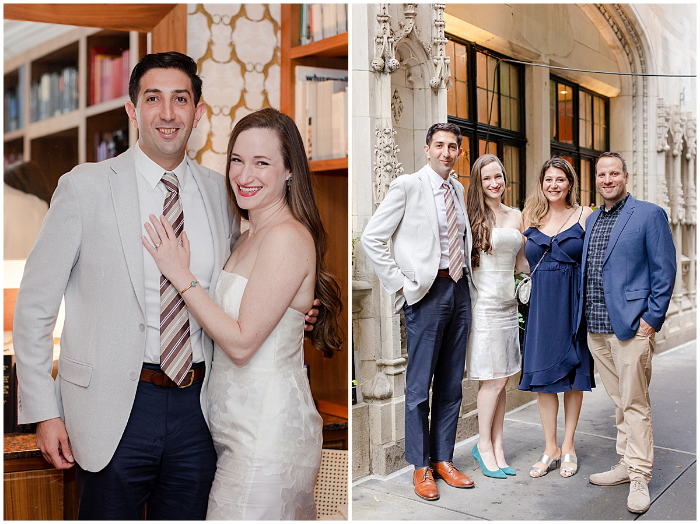What is the groom wearing?
Provide a comprehensive and detailed answer to the question.

The caption states that the groom 'complements her in a stylish light blazer and striped tie', providing a description of his attire.